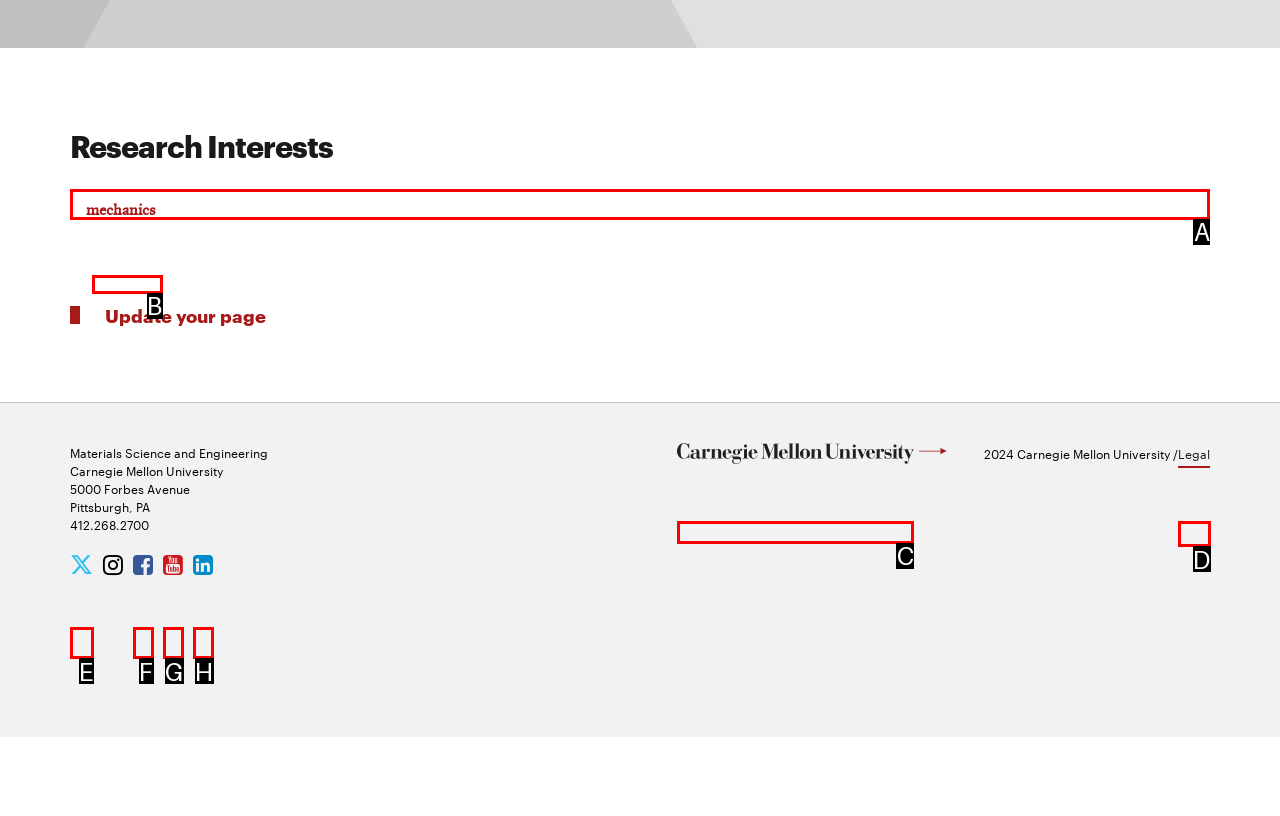Identify which HTML element should be clicked to fulfill this instruction: View research interests Reply with the correct option's letter.

A